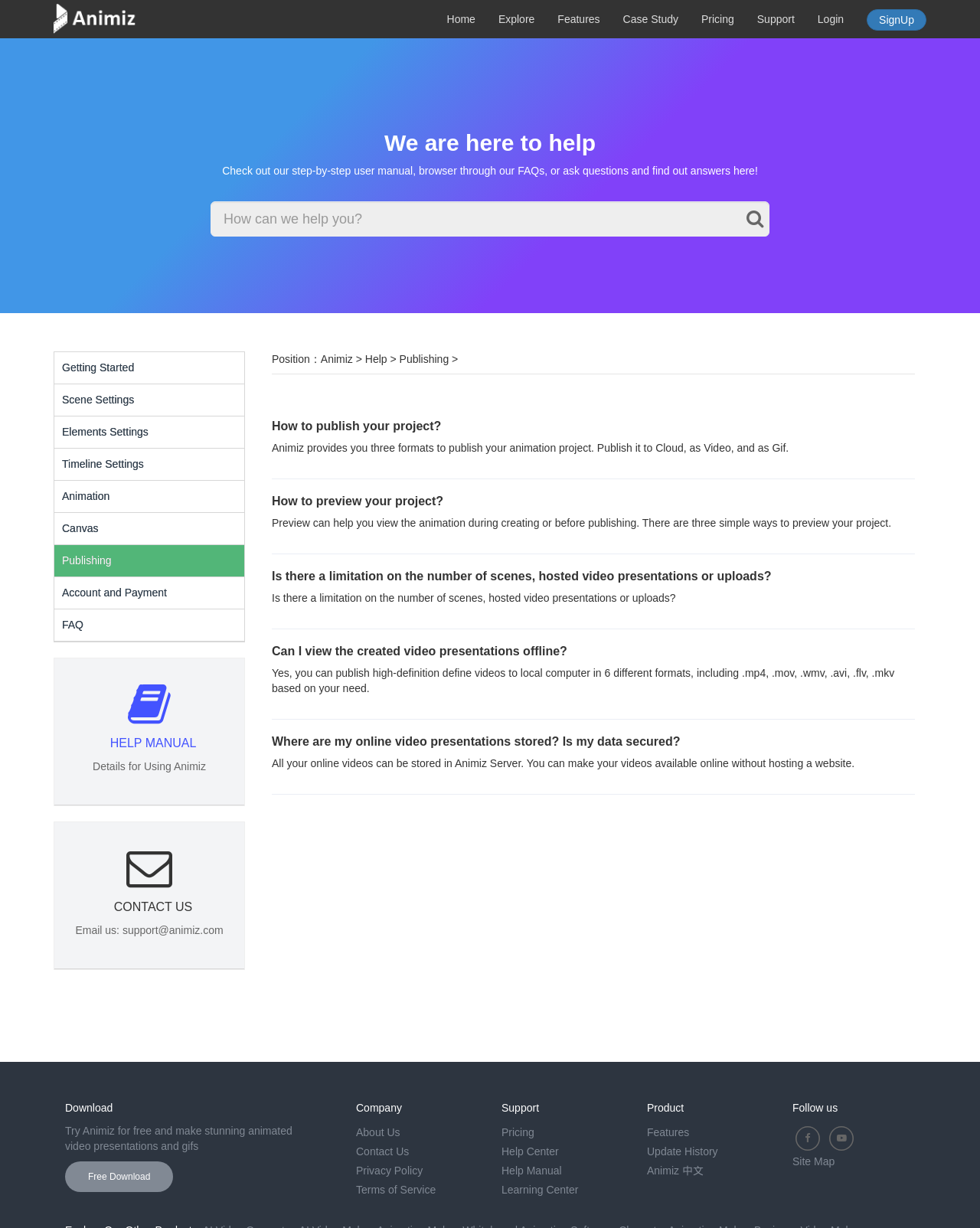Provide a thorough and detailed response to the question by examining the image: 
How many formats are available for publishing high-definition videos?

According to the webpage, users can publish high-definition videos to their local computer in six different formats, including .mp4, .mov, .wmv, .avi, .flv, and .mkv, based on their needs.